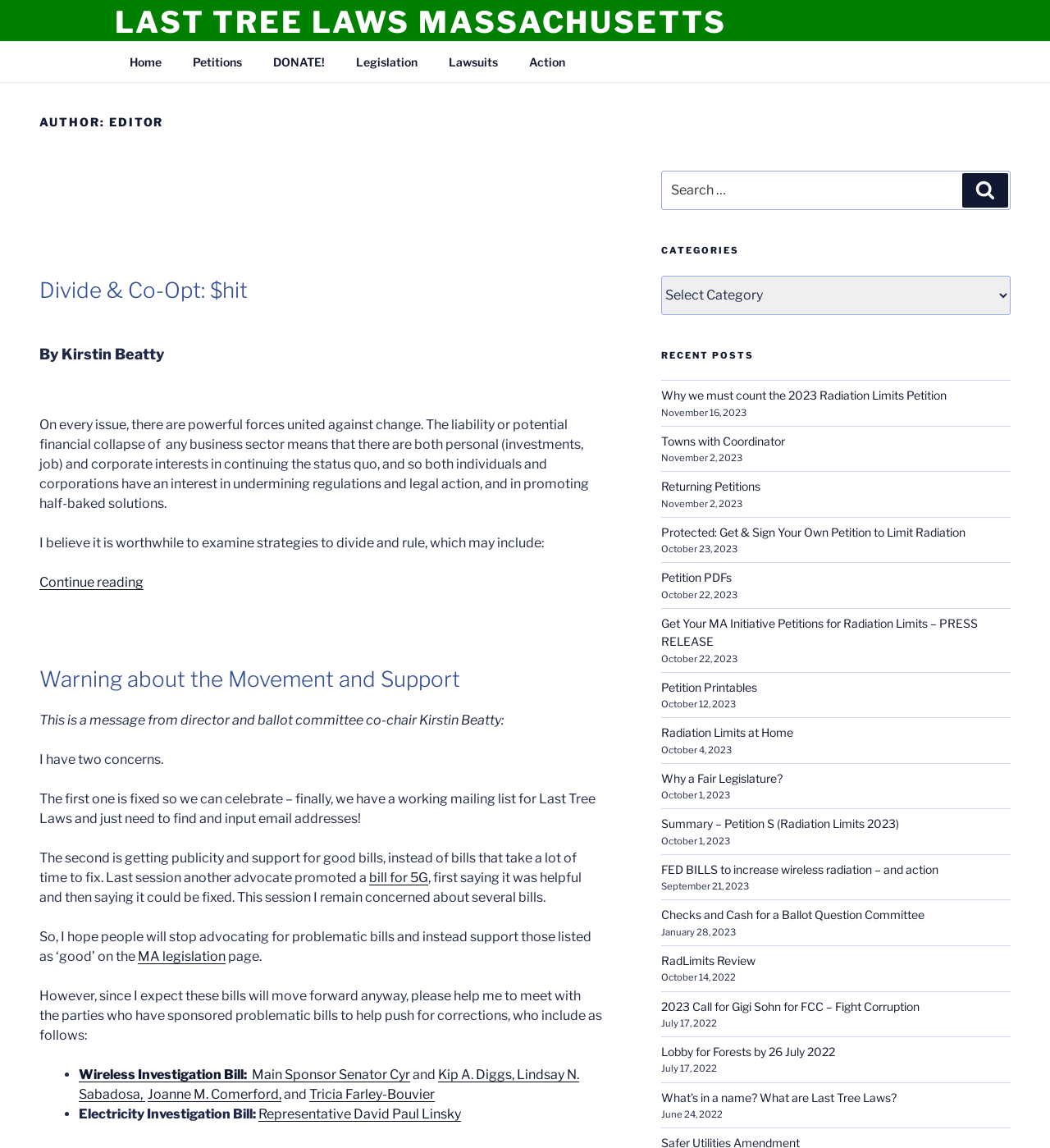Locate the bounding box coordinates of the region to be clicked to comply with the following instruction: "Select a category from the dropdown". The coordinates must be four float numbers between 0 and 1, in the form [left, top, right, bottom].

[0.63, 0.24, 0.962, 0.274]